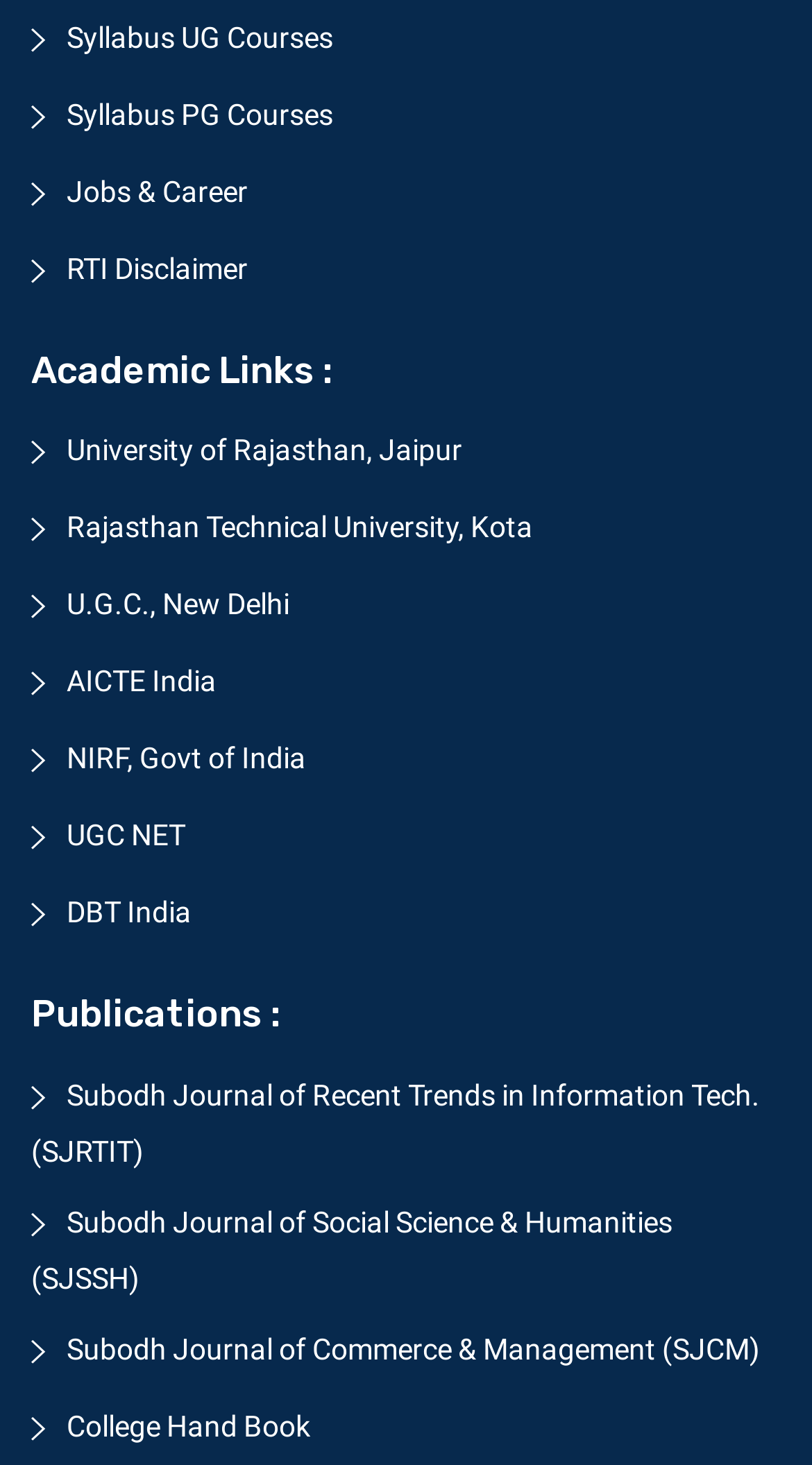Please specify the bounding box coordinates of the region to click in order to perform the following instruction: "Explore University of Rajasthan, Jaipur".

[0.038, 0.296, 0.569, 0.319]